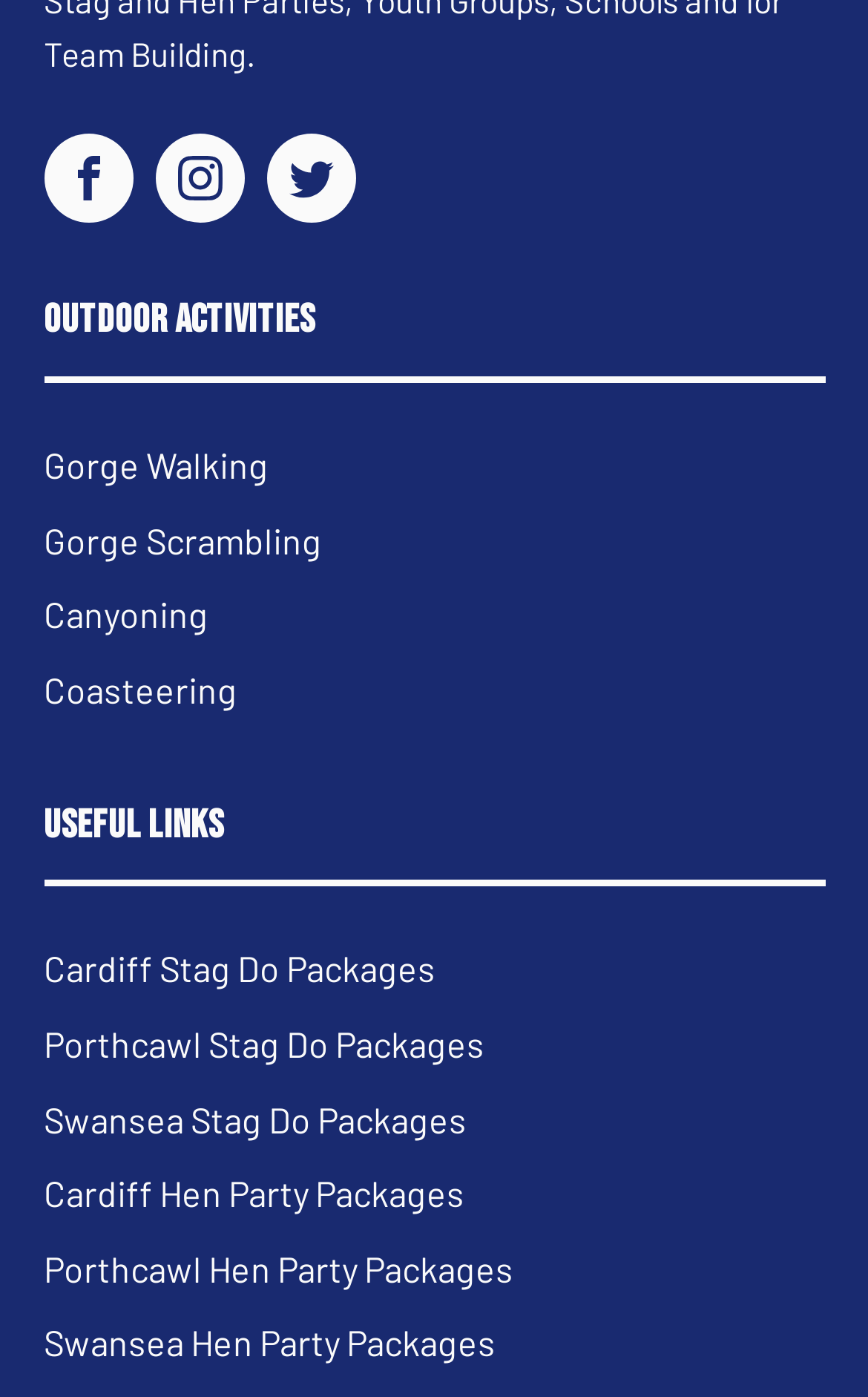What is the y-coordinate of the top of the 'Outdoor Activities' text?
Give a one-word or short-phrase answer derived from the screenshot.

0.213